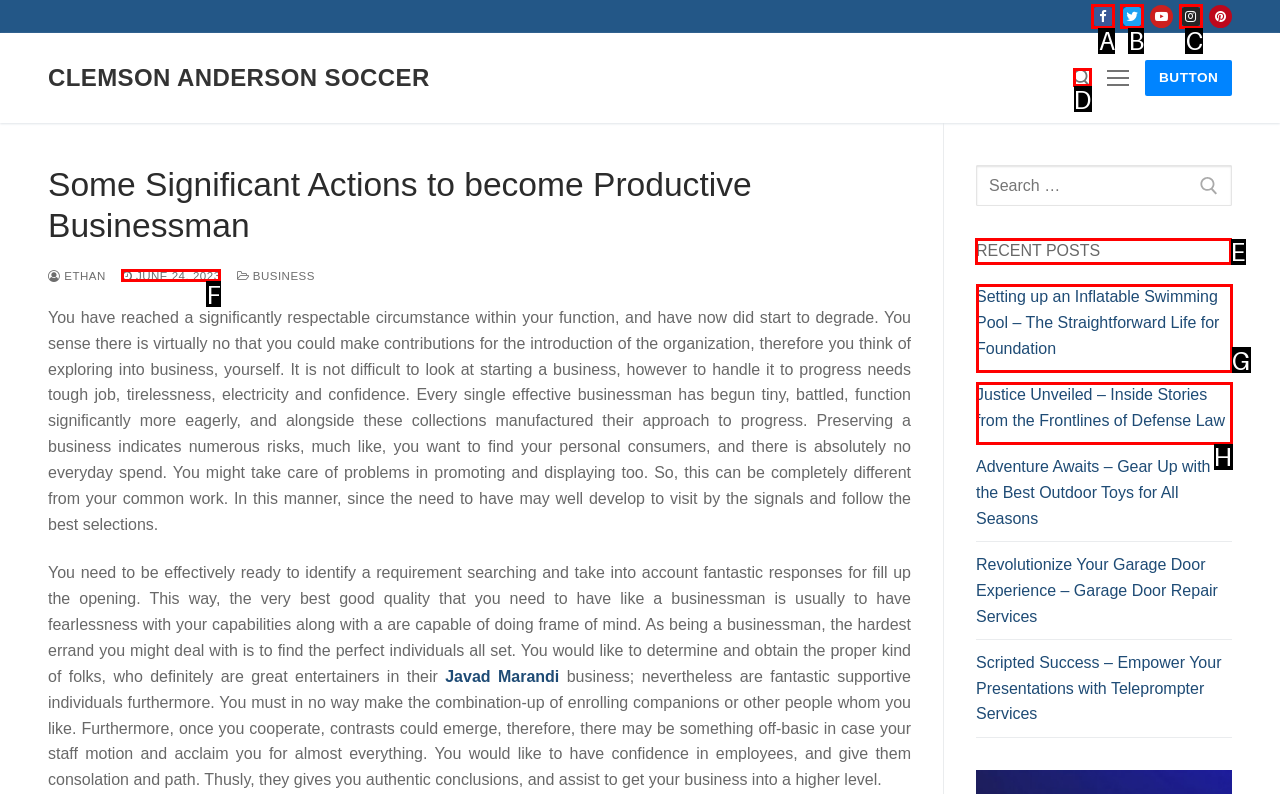For the given instruction: Explore recent posts, determine which boxed UI element should be clicked. Answer with the letter of the corresponding option directly.

E